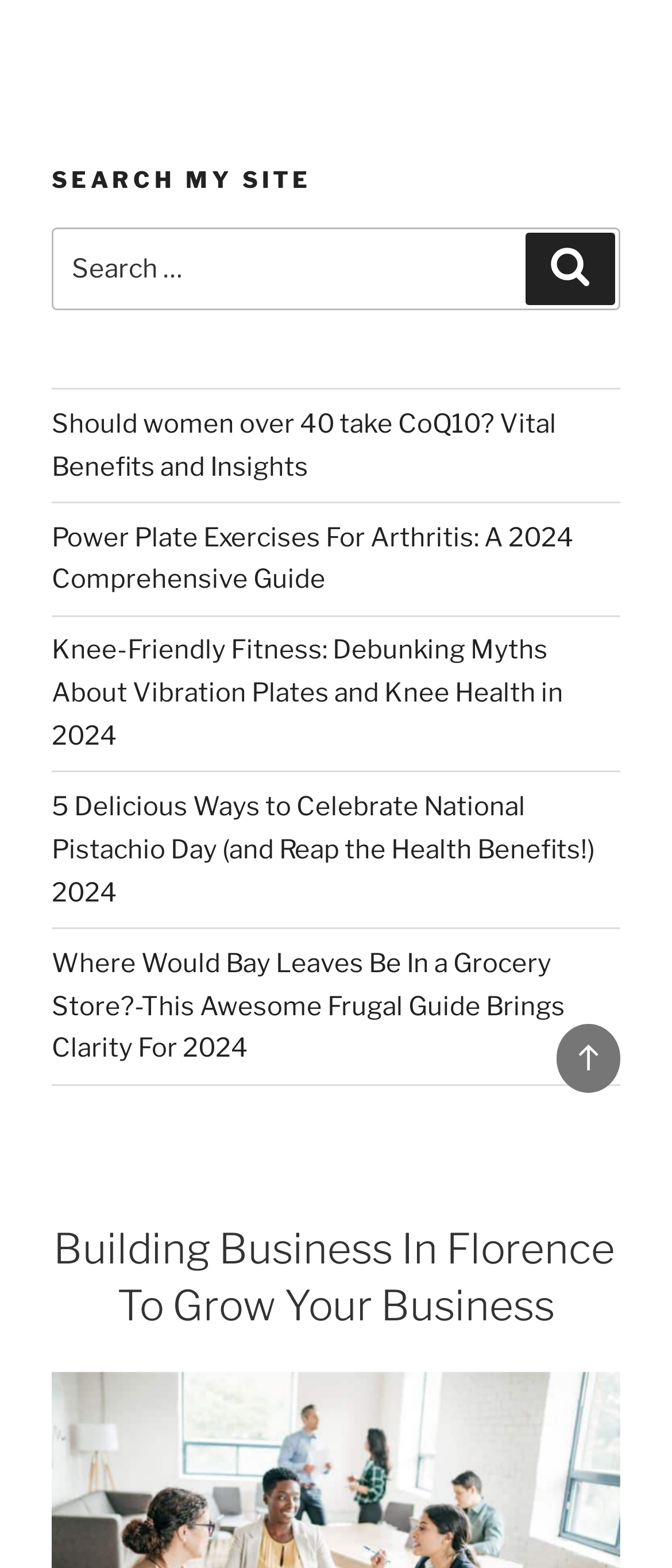Determine the bounding box coordinates for the area that needs to be clicked to fulfill this task: "Search for a specific topic". The coordinates must be given as four float numbers between 0 and 1, i.e., [left, top, right, bottom].

[0.077, 0.146, 0.923, 0.198]